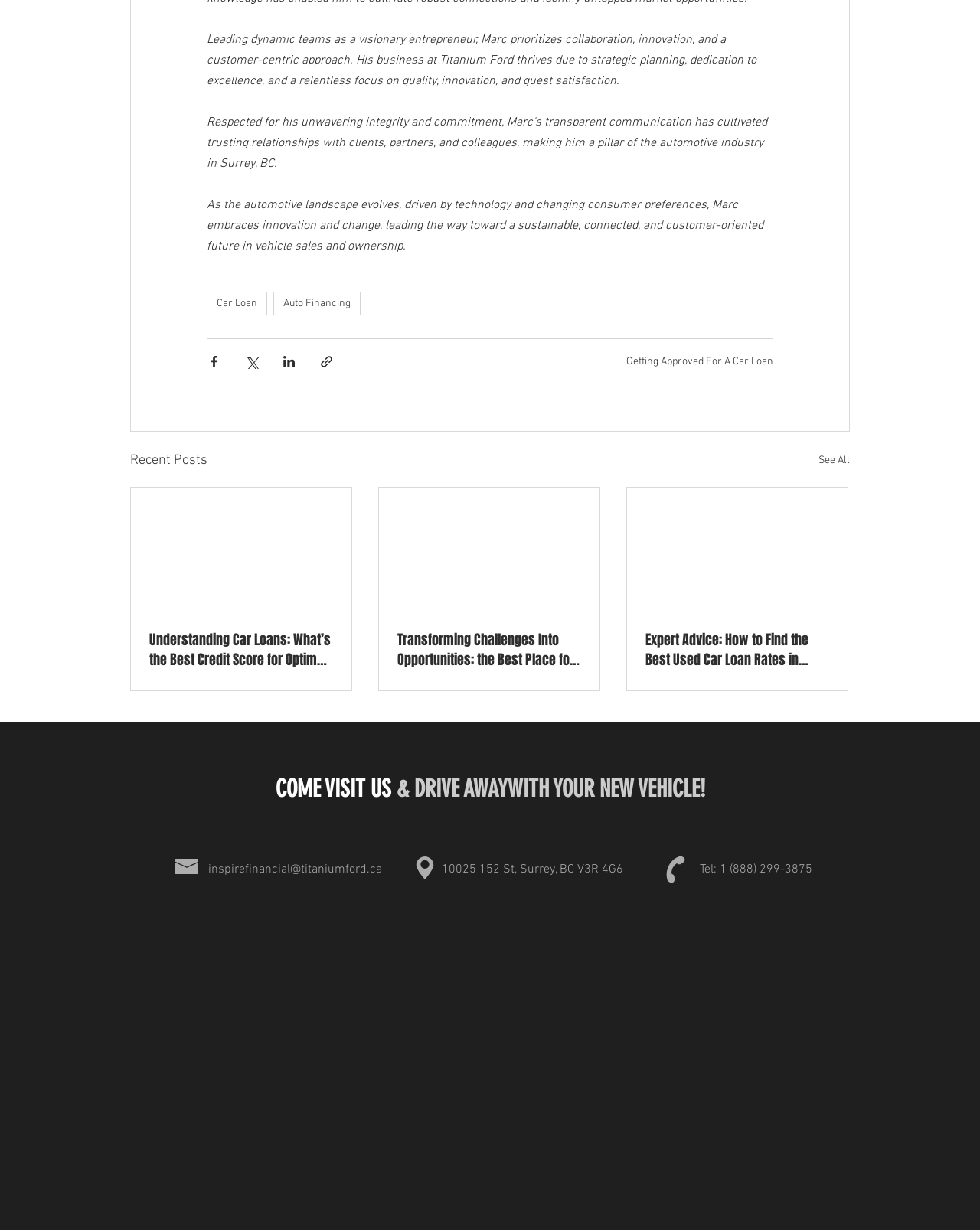Pinpoint the bounding box coordinates of the element you need to click to execute the following instruction: "Check the Google Maps". The bounding box should be represented by four float numbers between 0 and 1, in the format [left, top, right, bottom].

[0.173, 0.76, 0.827, 0.928]